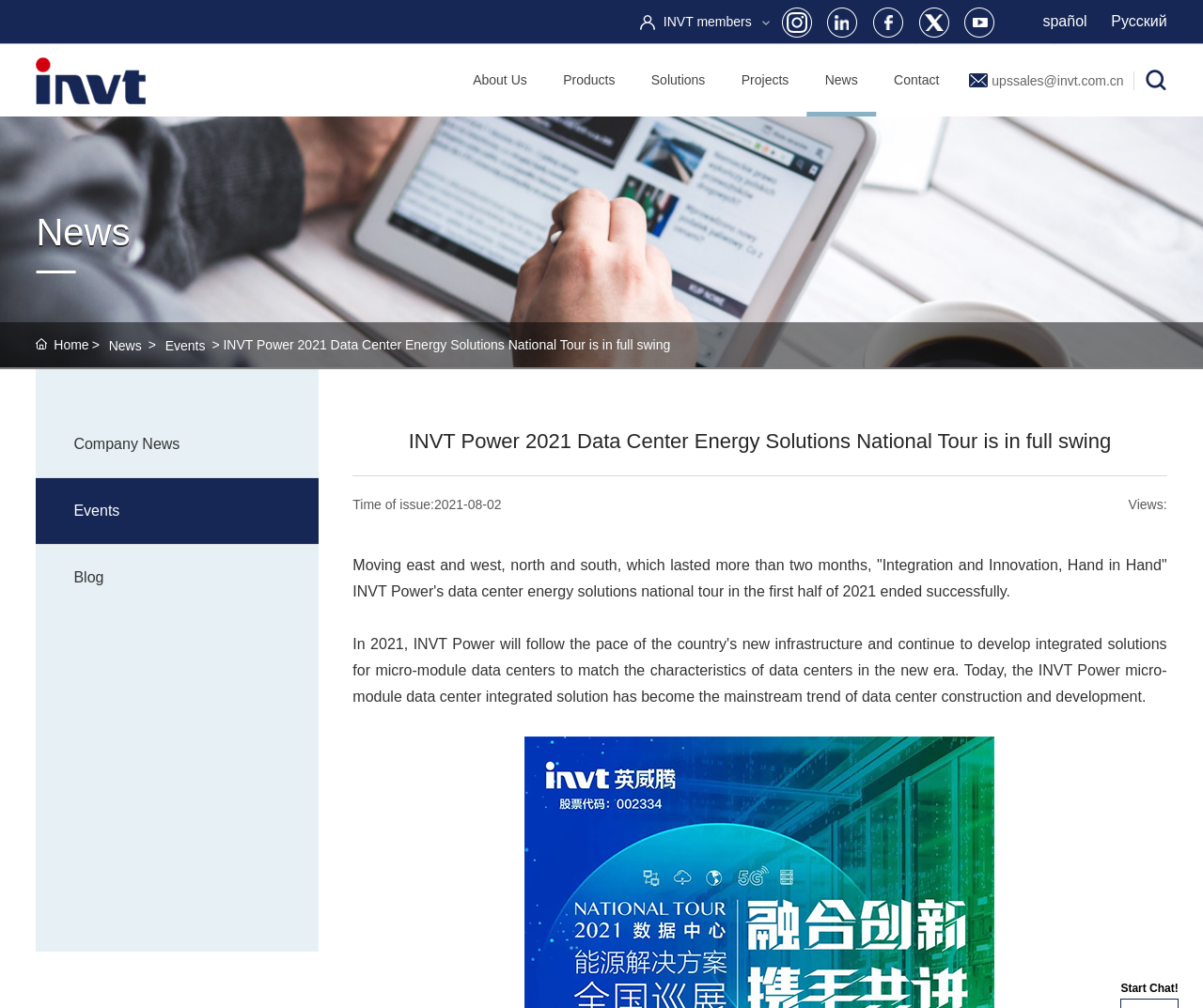What languages are supported by this website?
Based on the image, please offer an in-depth response to the question.

The webpage has links to different language versions, including 'español', 'Pусский', and others, which indicates that the website supports multiple languages.